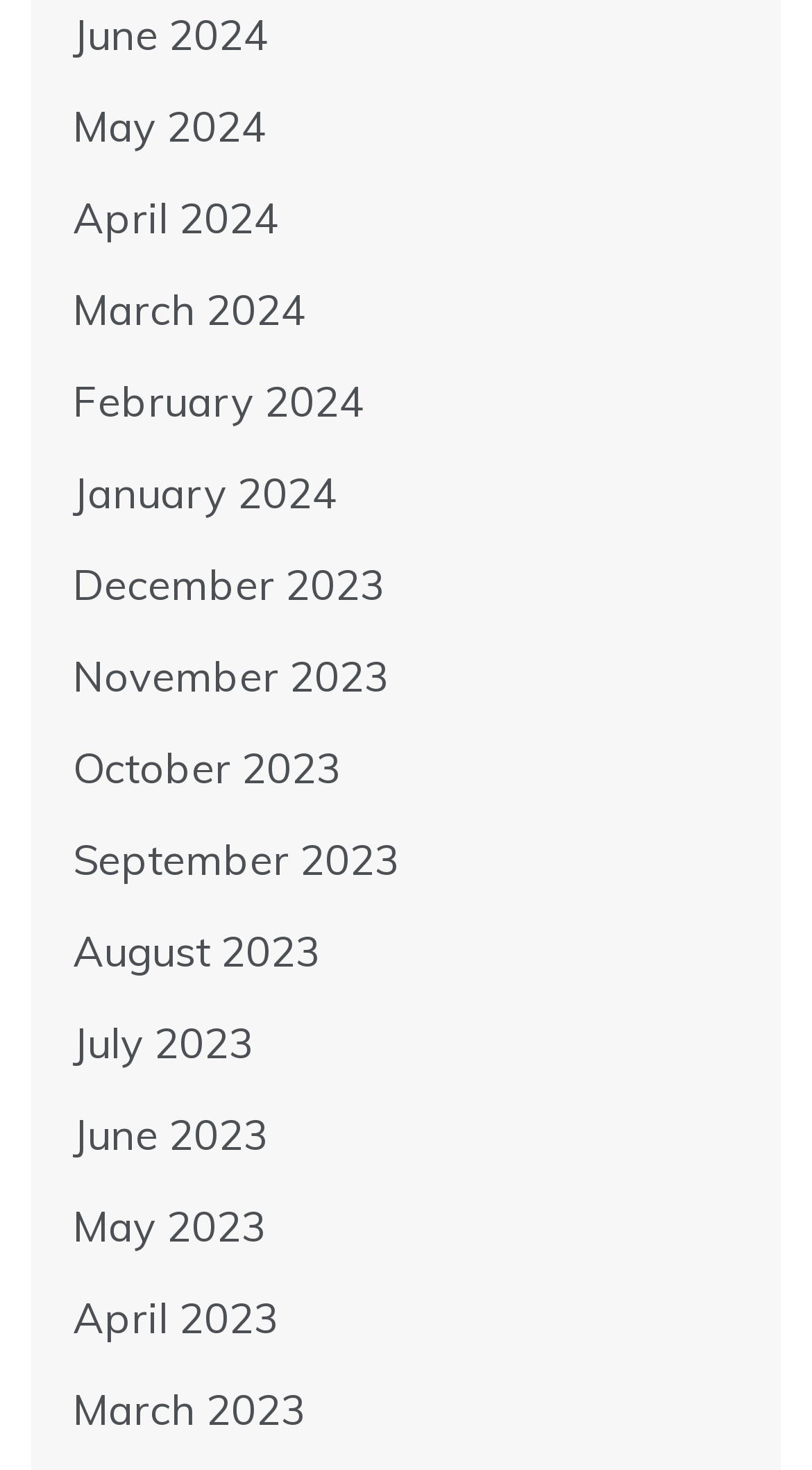Please find the bounding box coordinates of the section that needs to be clicked to achieve this instruction: "browse April 2024".

[0.09, 0.13, 0.344, 0.165]